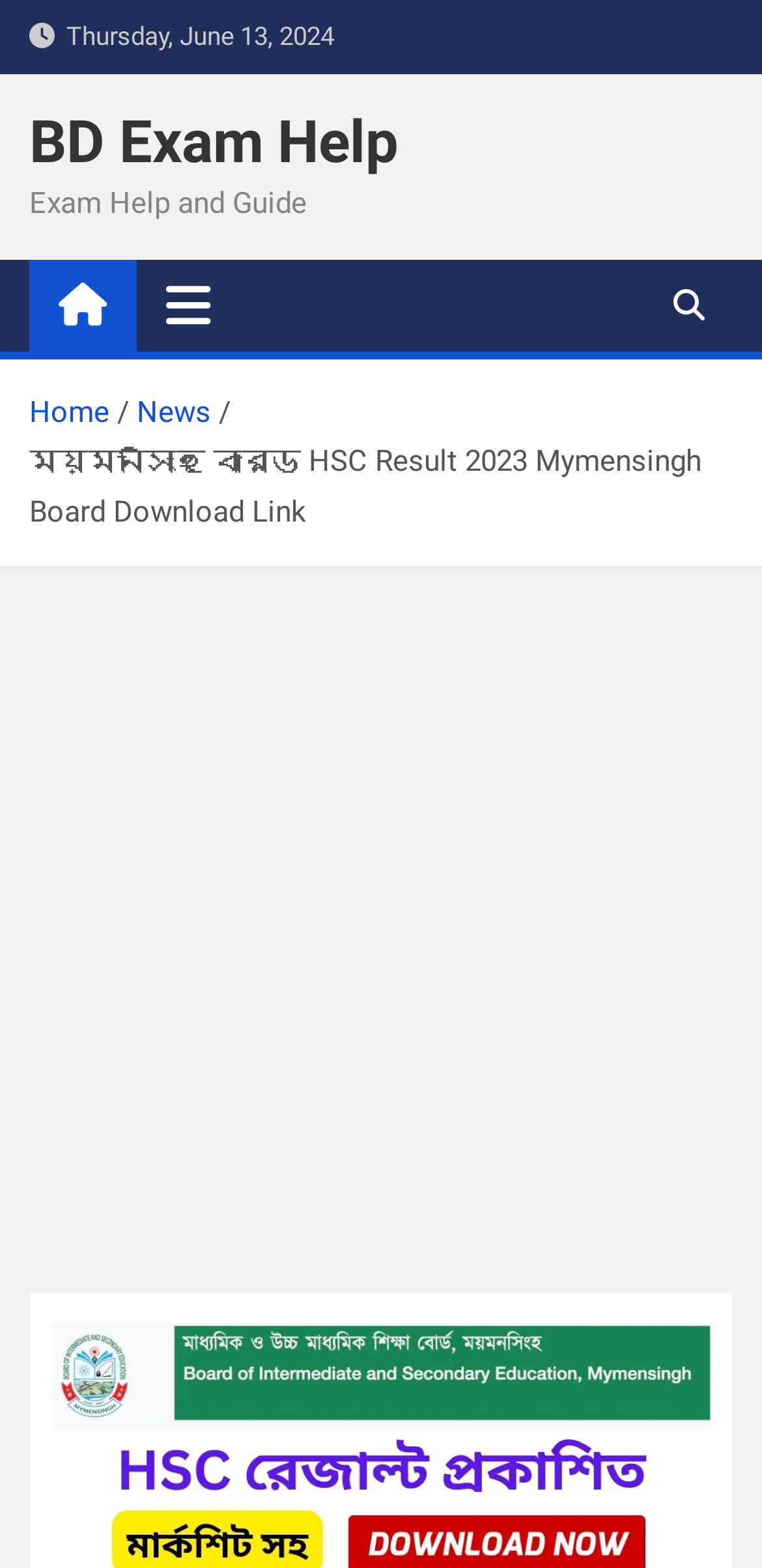Please provide a short answer using a single word or phrase for the question:
How many links are in the breadcrumbs navigation?

3